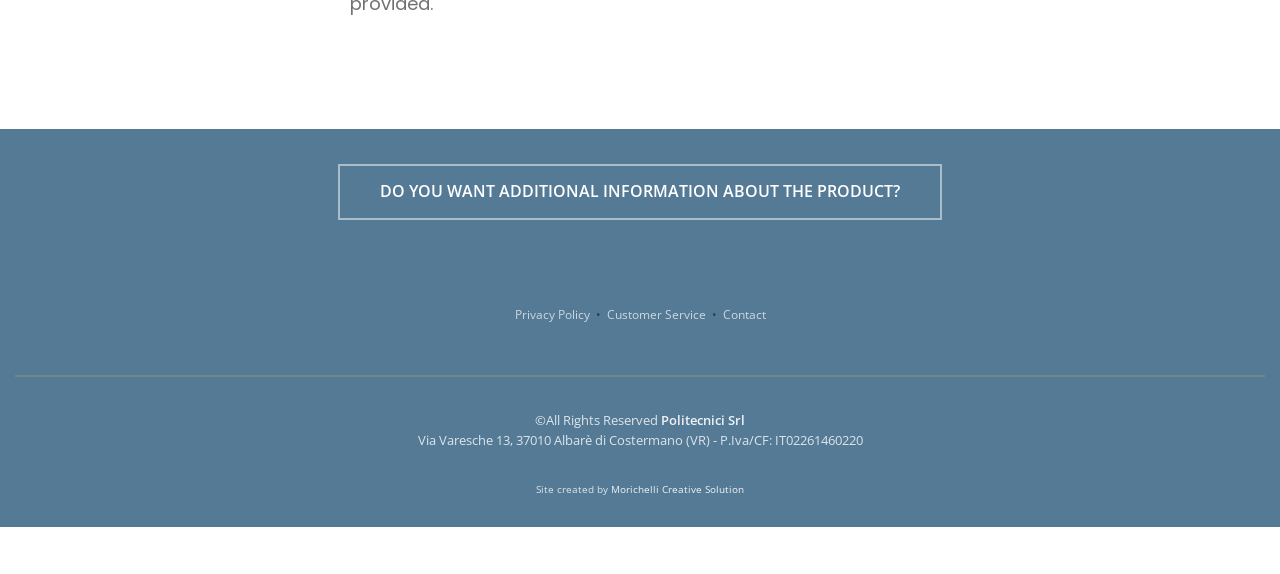What is the address of Politecnici Srl?
Based on the image, provide a one-word or brief-phrase response.

Via Varesche 13, 37010 Albarè di Costermano (VR) - P.Iva/CF: IT02261460220